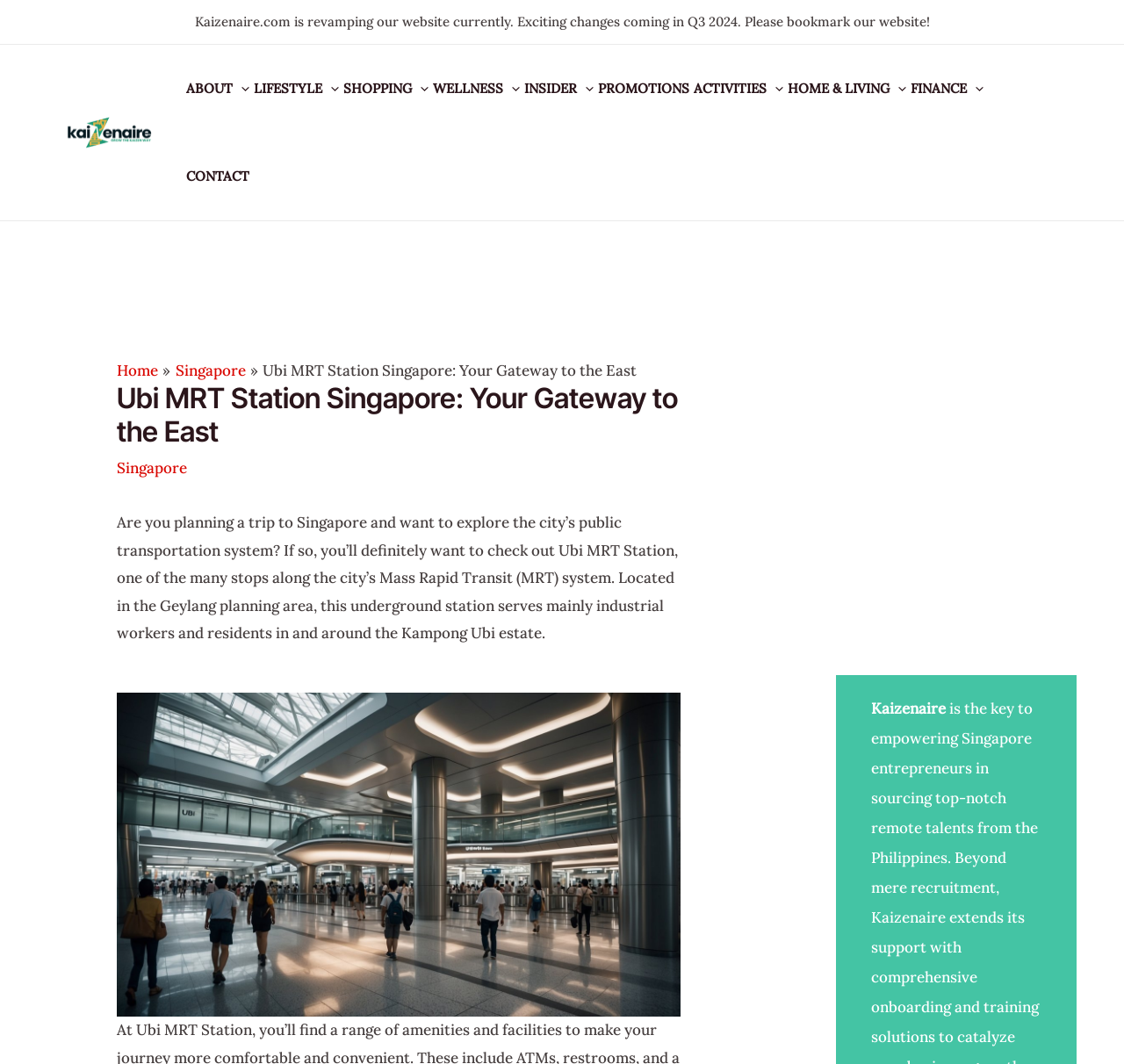What is the name of the MRT station mentioned on the webpage?
Using the screenshot, give a one-word or short phrase answer.

Ubi MRT Station